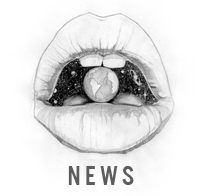Is the planet depicted in the center of the lips?
Refer to the screenshot and answer in one word or phrase.

Yes